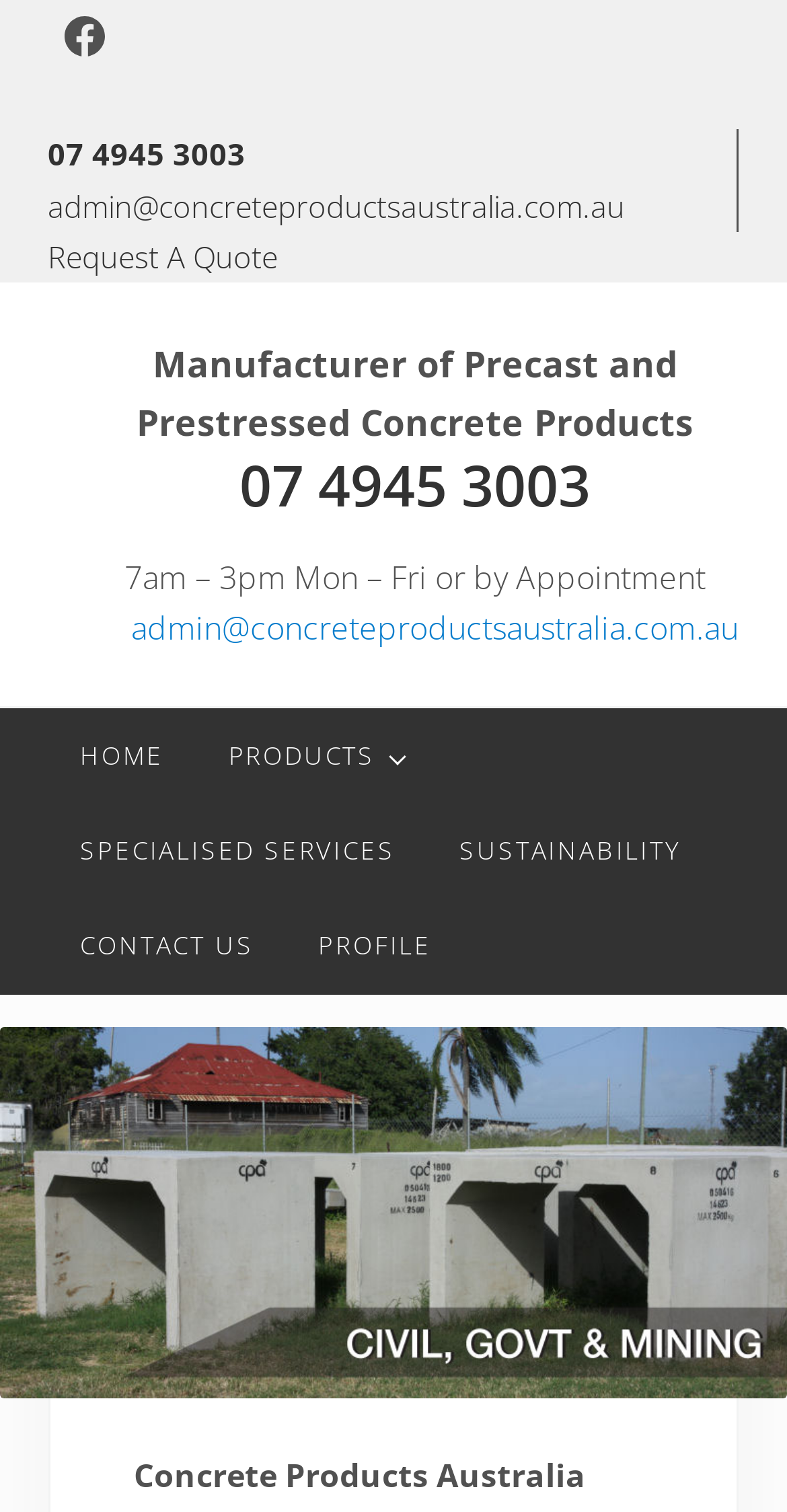Please provide a comprehensive response to the question below by analyzing the image: 
What type of products does the company manufacture?

I found the type of products by looking at the top section of the webpage, where the company's description is displayed. The company is described as a 'Manufacturer of Precast and Prestressed Concrete Products'.